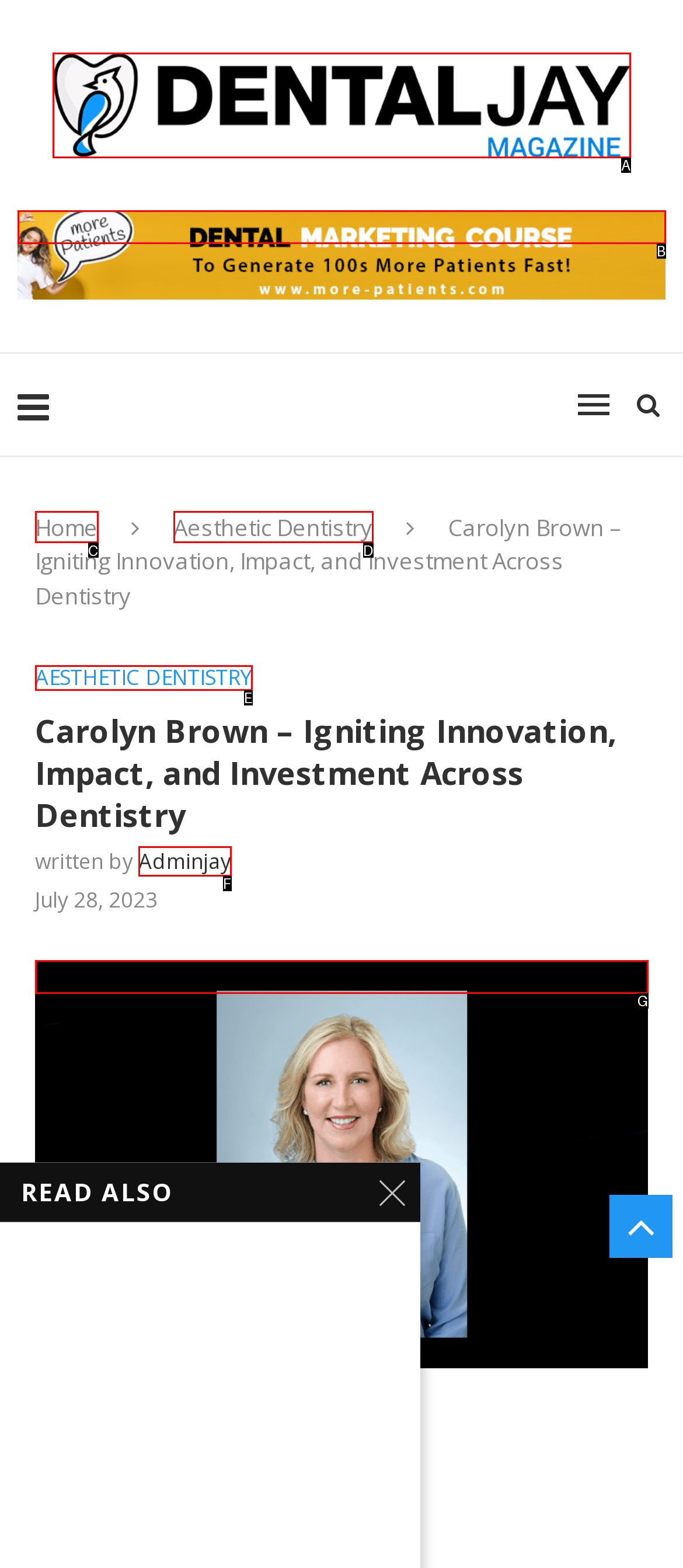Refer to the element description: Aesthetic Dentistry and identify the matching HTML element. State your answer with the appropriate letter.

D